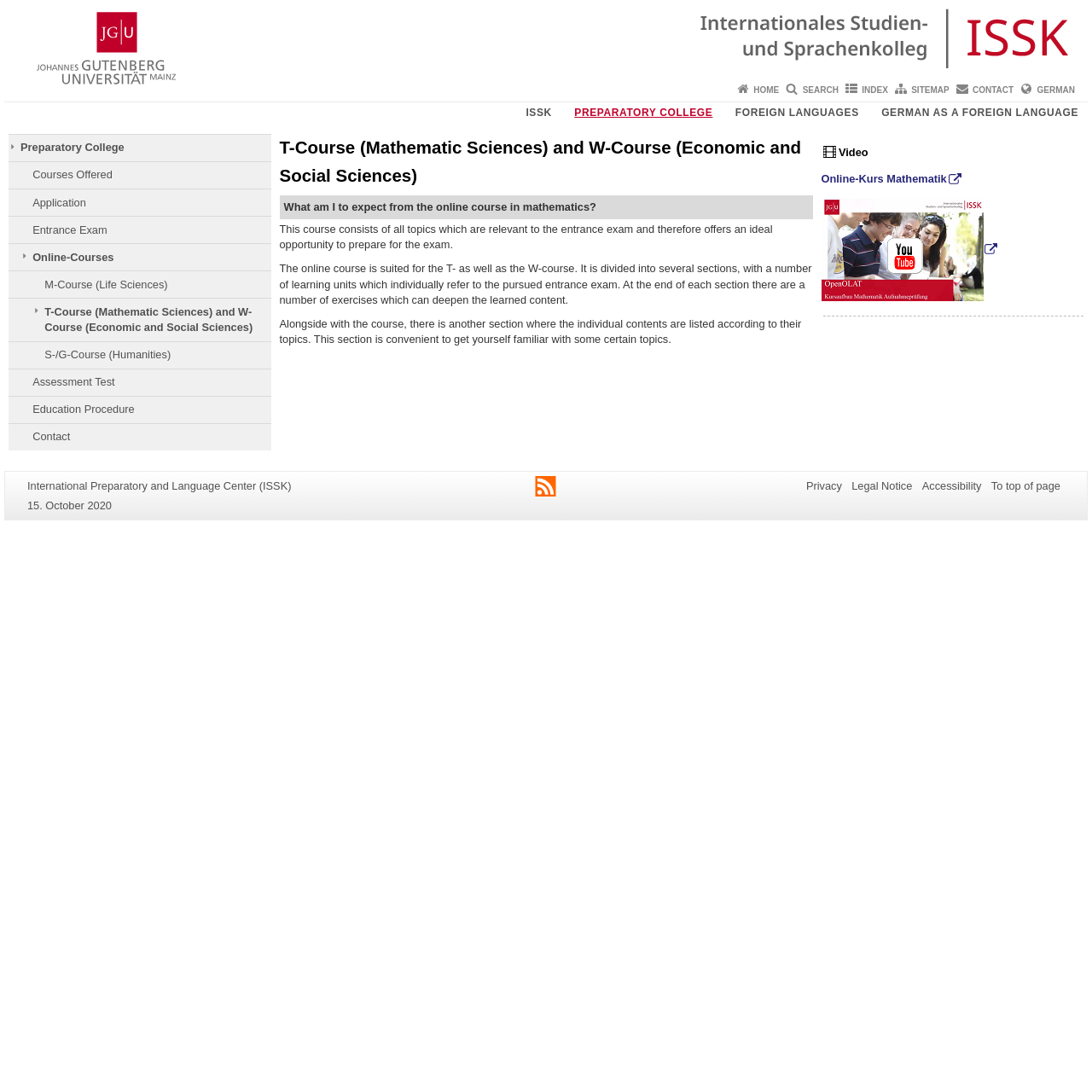Provide your answer in a single word or phrase: 
What is the name of the university?

Johannes Gutenberg University Mainz